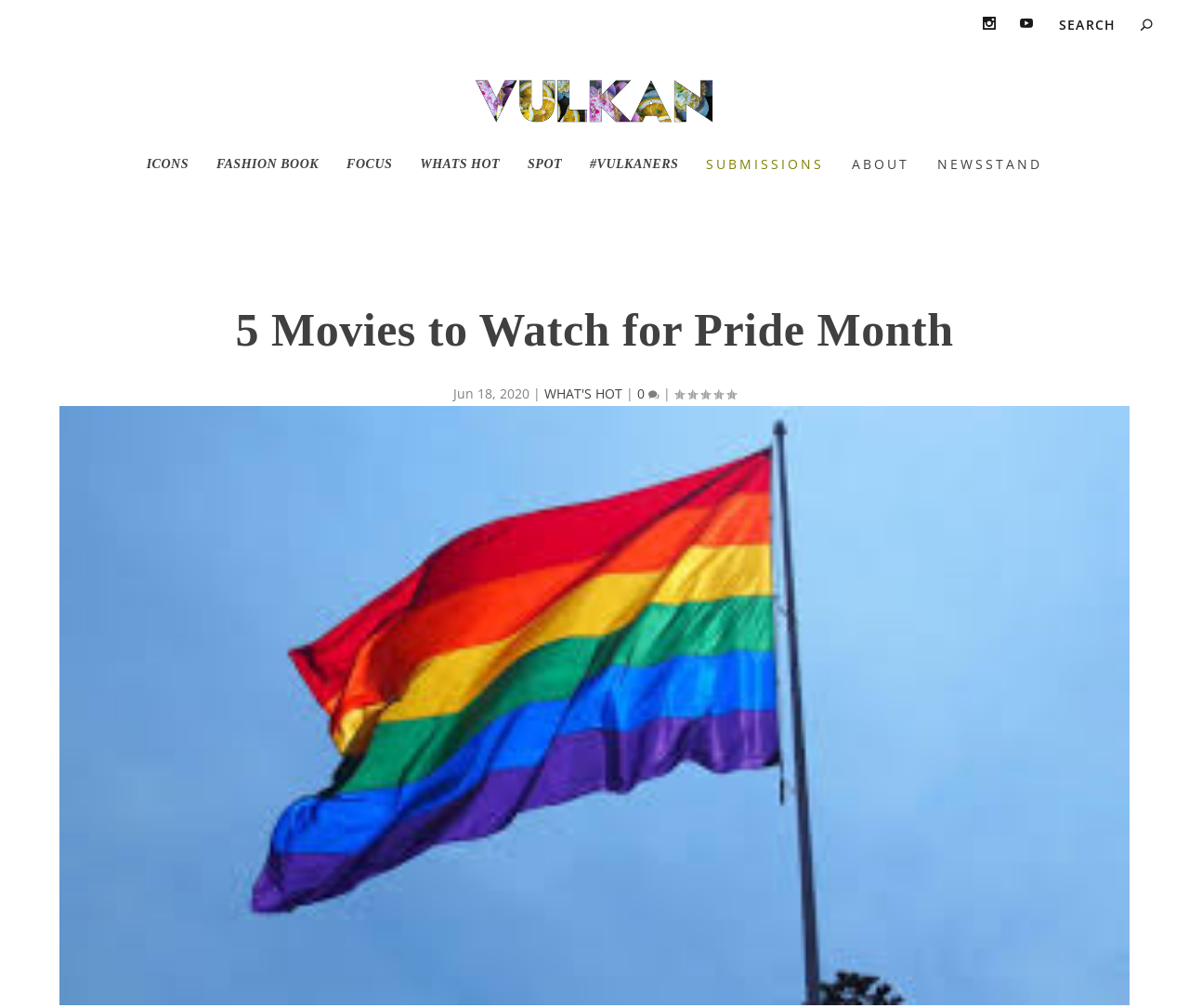Find the bounding box coordinates for the area that should be clicked to accomplish the instruction: "Go to Vulkan Magazine homepage".

[0.023, 0.085, 0.977, 0.16]